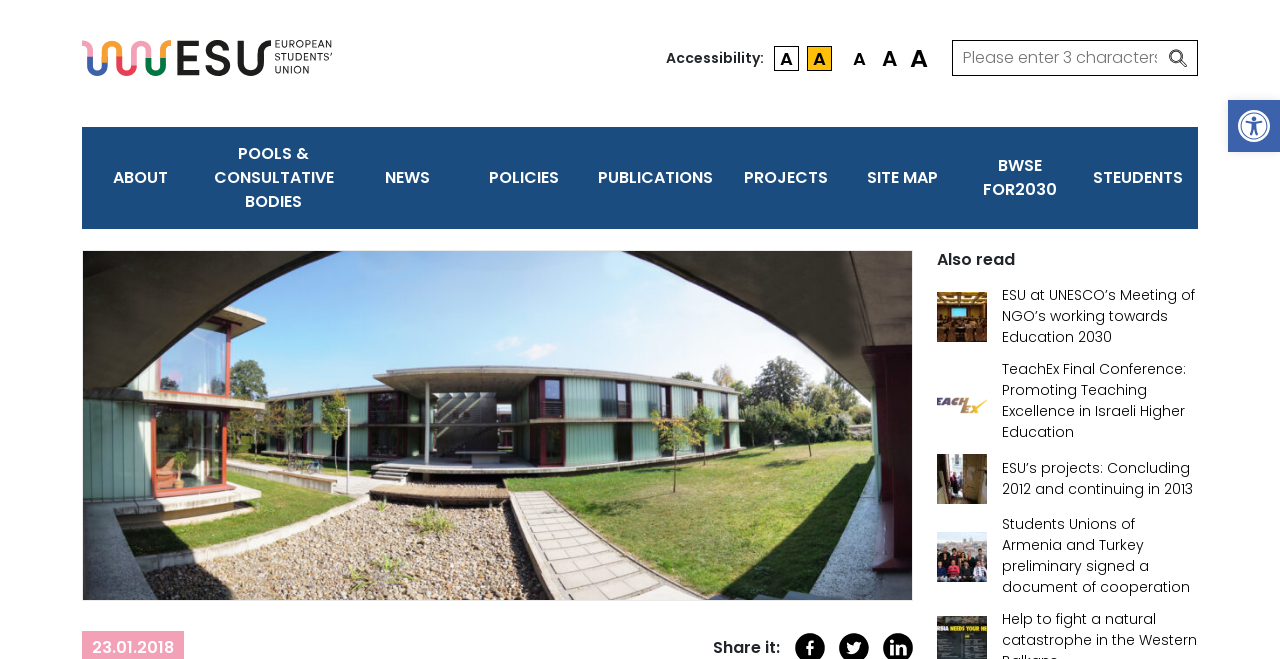Describe the entire webpage, focusing on both content and design.

The webpage is about the European Student Affairs Conference 2018, organized by Deutsches Studentenwerk. At the top right corner, there is a button to open the toolbar accessibility tools, accompanied by an image with the same name. Below this, there is a navigation menu with links to various sections of the website, including "European Students' Union", "ABOUT", "POOLS & CONSULTATIVE BODIES", "NEWS", "POLICIES", "PUBLICATIONS", "PROJECTS", "SITE MAP", "BWSE FOR2030", and "STEUDENTS".

On the top left, there is a logo of "European Students' Union" with an image and a link to the organization's website. Next to it, there is a section labeled "Accessibility:" with five links to different accessibility options, each labeled "A". 

On the right side of the navigation menu, there is a search bar where users can enter keywords to search the website. Below the navigation menu, there are several news articles or links to news articles, each with a brief title and a link to read more. These articles are arranged in two columns, with the most recent ones on top. The titles of the articles include "ESU at UNESCO’s Meeting of NGO’s working towards Education 2030", "TeachEx Final Conference: Promoting Teaching Excellence in Israeli Higher Education", "ESU’s projects: Concluding 2012 and continuing in 2013", "Students Unions of Armenia and Turkey preliminary signed a document of cooperation", and "Help to fight a natural catastrophe in the Western Balkans".

At the bottom of the page, there are three social media links to share the webpage on Facebook, Twitter, and LinkedIn.